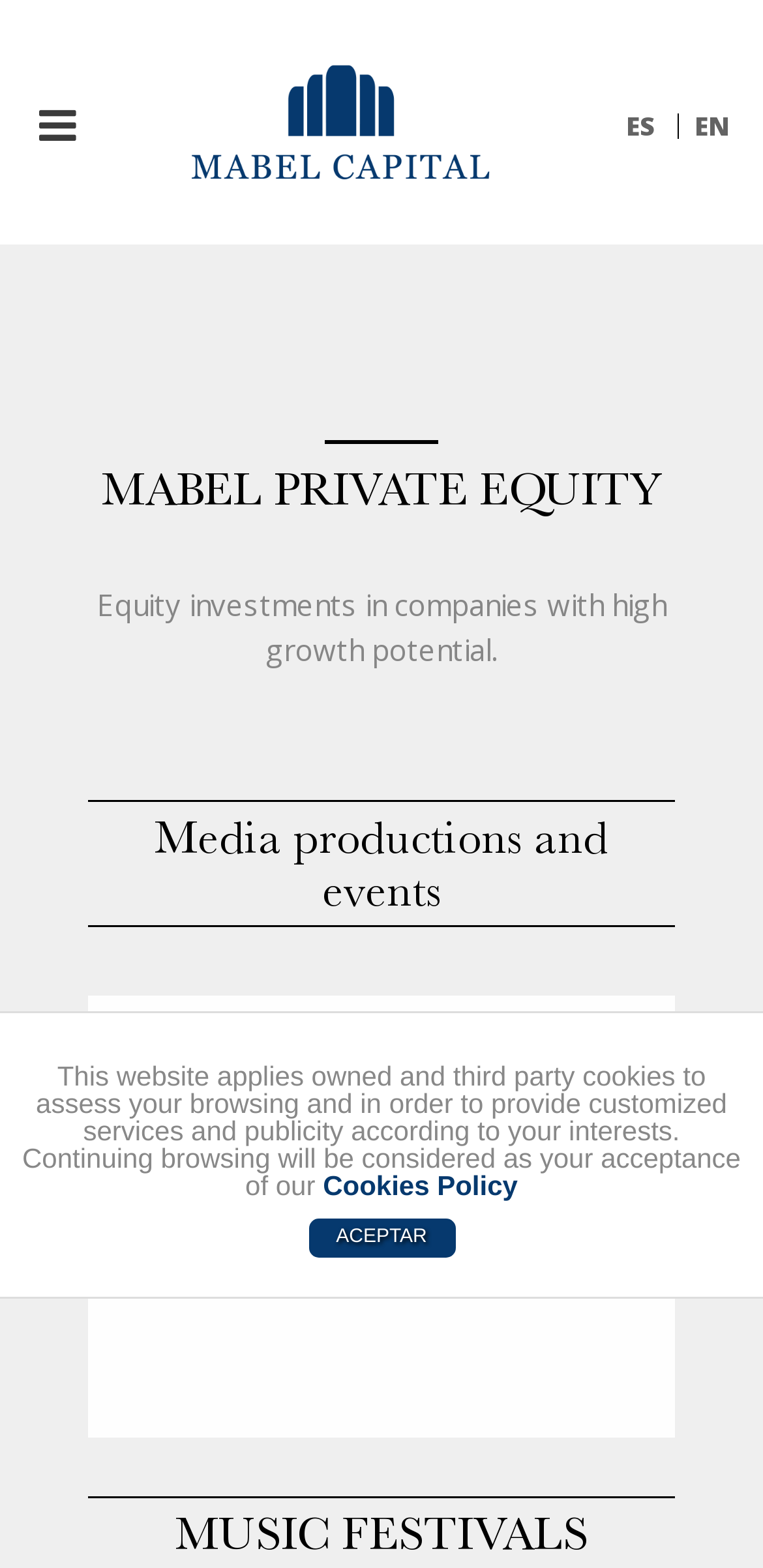Answer in one word or a short phrase: 
How many language options are available?

2